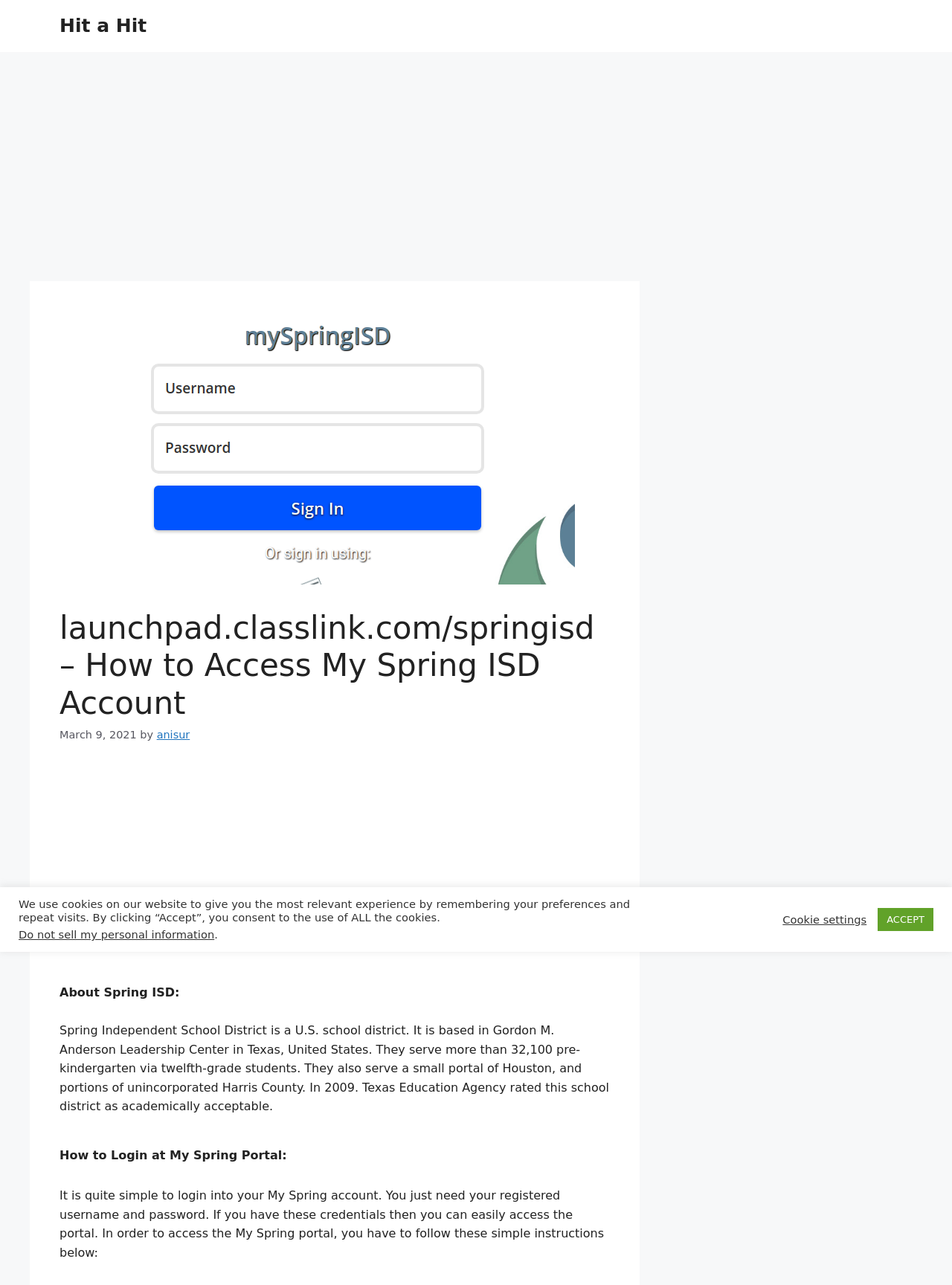Utilize the information from the image to answer the question in detail:
What rating did Texas Education Agency give to Spring ISD in 2009?

The webpage states that in 2009, Texas Education Agency rated Spring ISD as academically acceptable, as mentioned in the paragraph that describes the district.